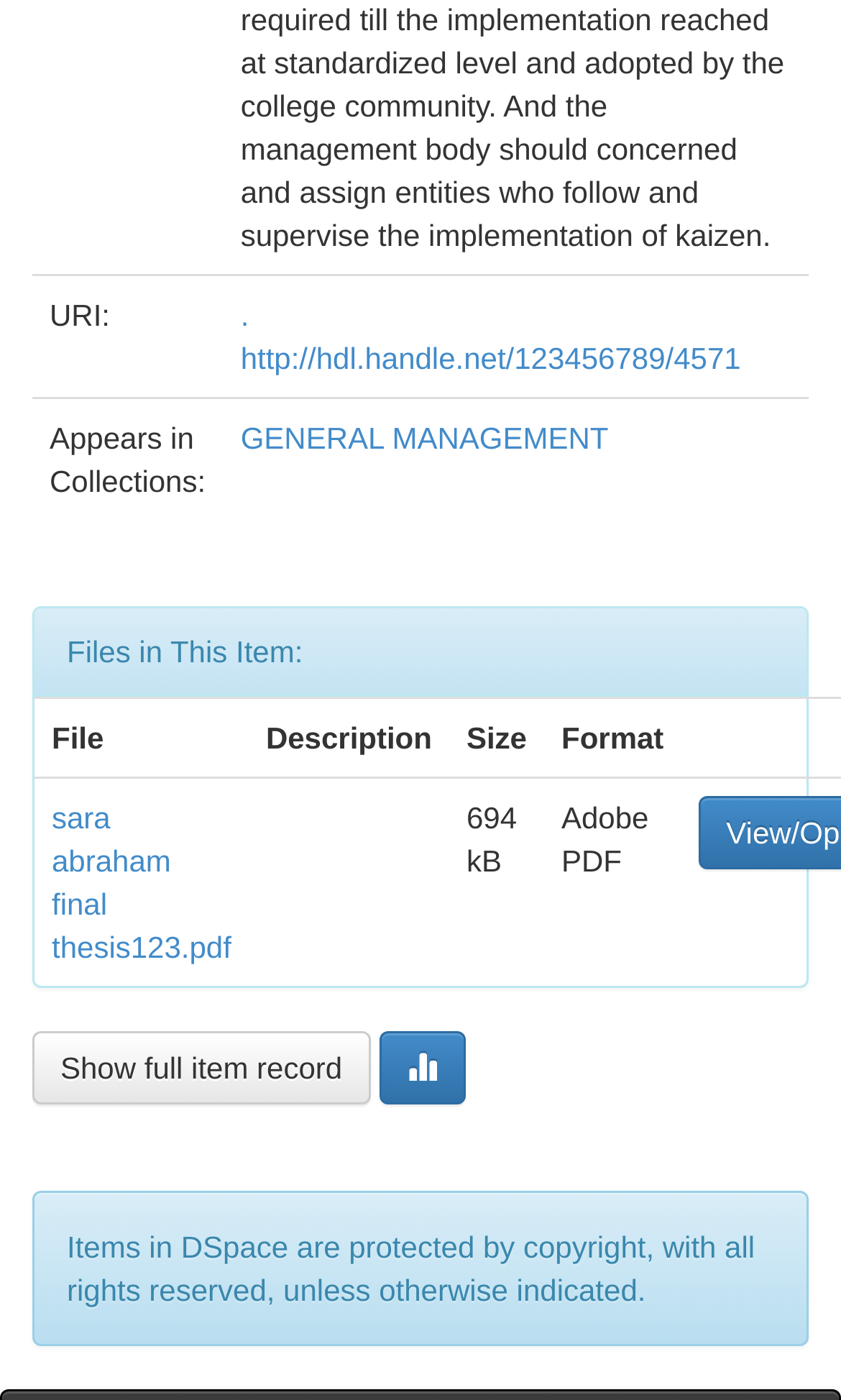Please provide a brief answer to the following inquiry using a single word or phrase:
How many files are in this item?

1